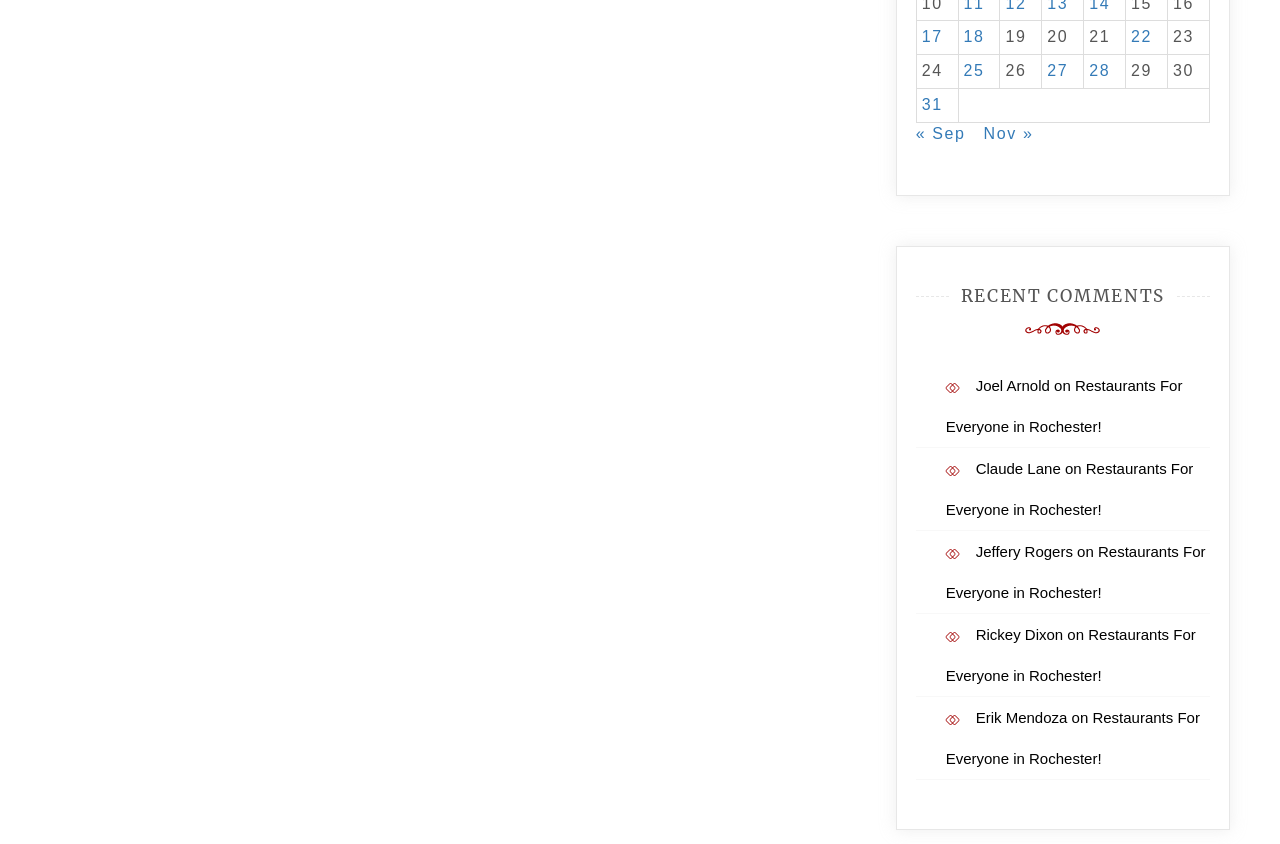Locate the bounding box coordinates of the UI element described by: " Email Dr. Lucas". Provide the coordinates as four float numbers between 0 and 1, formatted as [left, top, right, bottom].

None